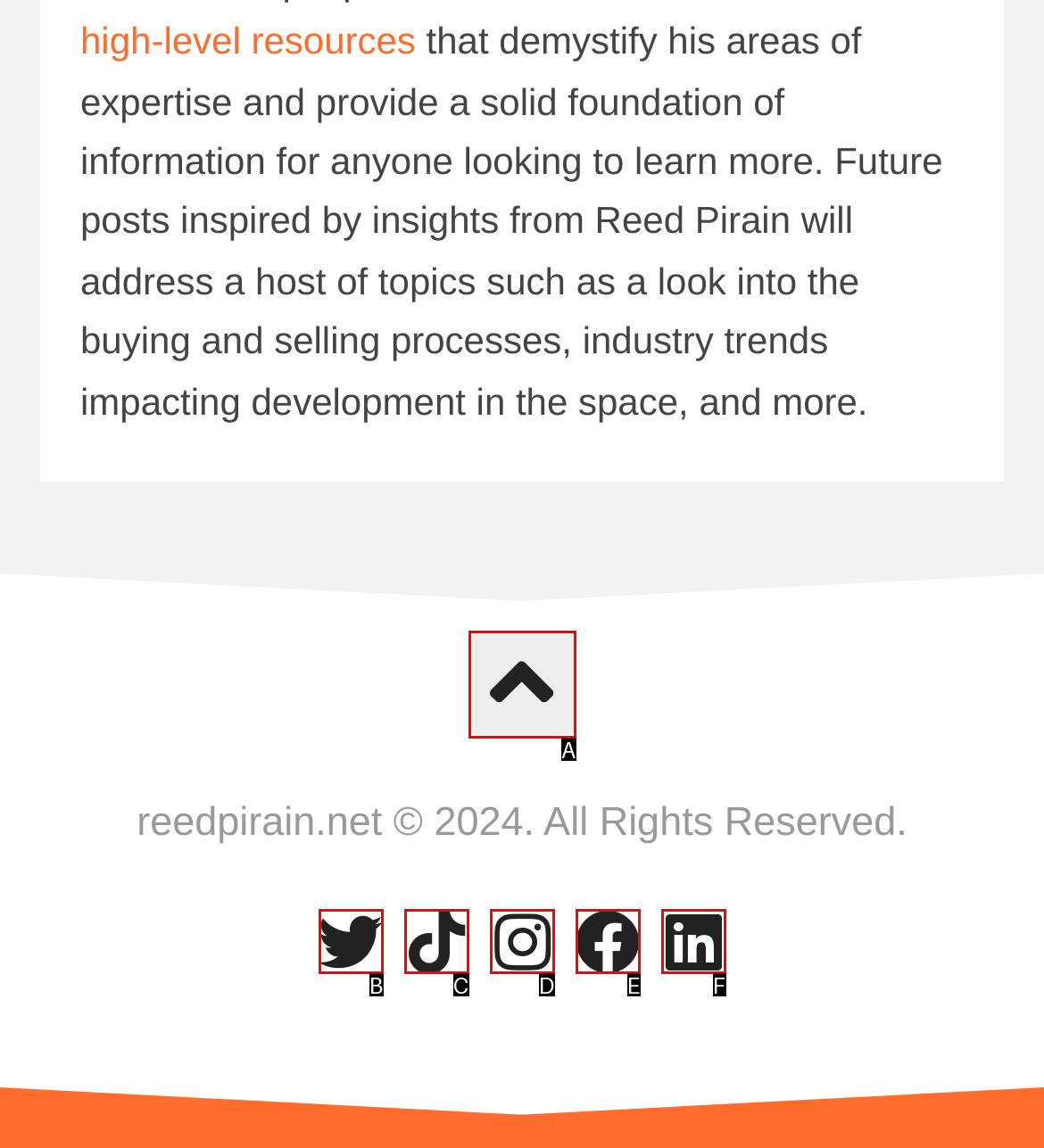Match the description: title="Twitter" to the correct HTML element. Provide the letter of your choice from the given options.

B